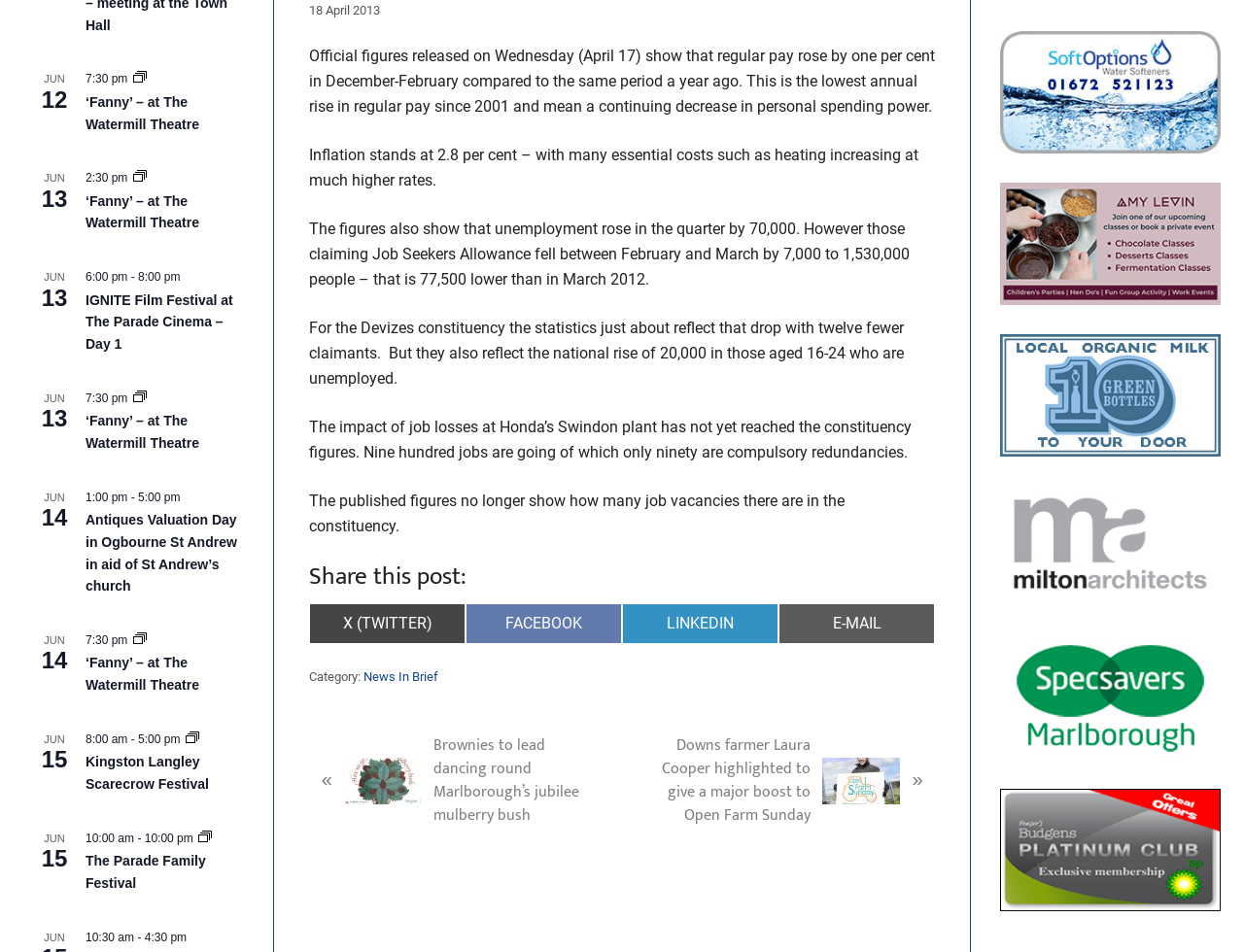Please determine the bounding box coordinates for the UI element described as: "alt="Amy Levin Chocolatier"".

[0.804, 0.192, 0.981, 0.32]